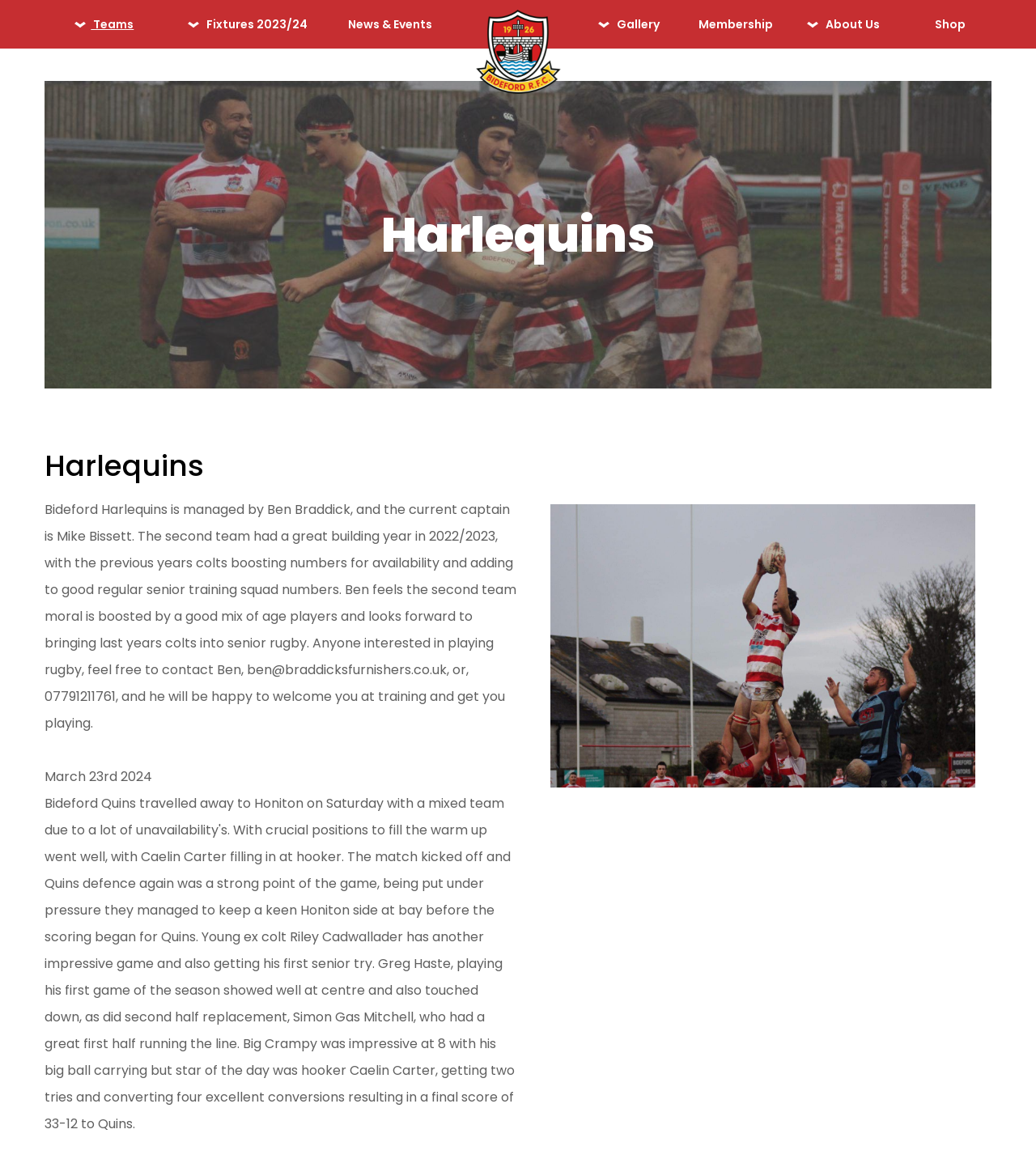Based on the image, provide a detailed and complete answer to the question: 
What is the name of the team that had a great building year in 2022/2023?

I found this information by reading the static text element at coordinates [0.043, 0.431, 0.498, 0.632], which mentions that 'the second team had a great building year in 2022/2023...'.